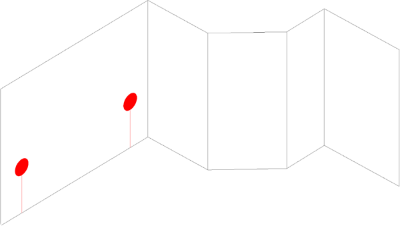Identify and describe all the elements present in the image.

The image illustrates a diagrammatic representation of a vertical plane, specifically designed to define structures that are perpendicular to the horizon, such as walls. In this depiction, two red dots mark key points on the vertical plane, which are essential for measurement and alignment purposes. This setup is crucial for accurately setting dimensions for elements like doors or windows in architectural design. The diagram effectively conveys the concept of vertical planes, aiding users in understanding how to define and utilize these planes in their projects.